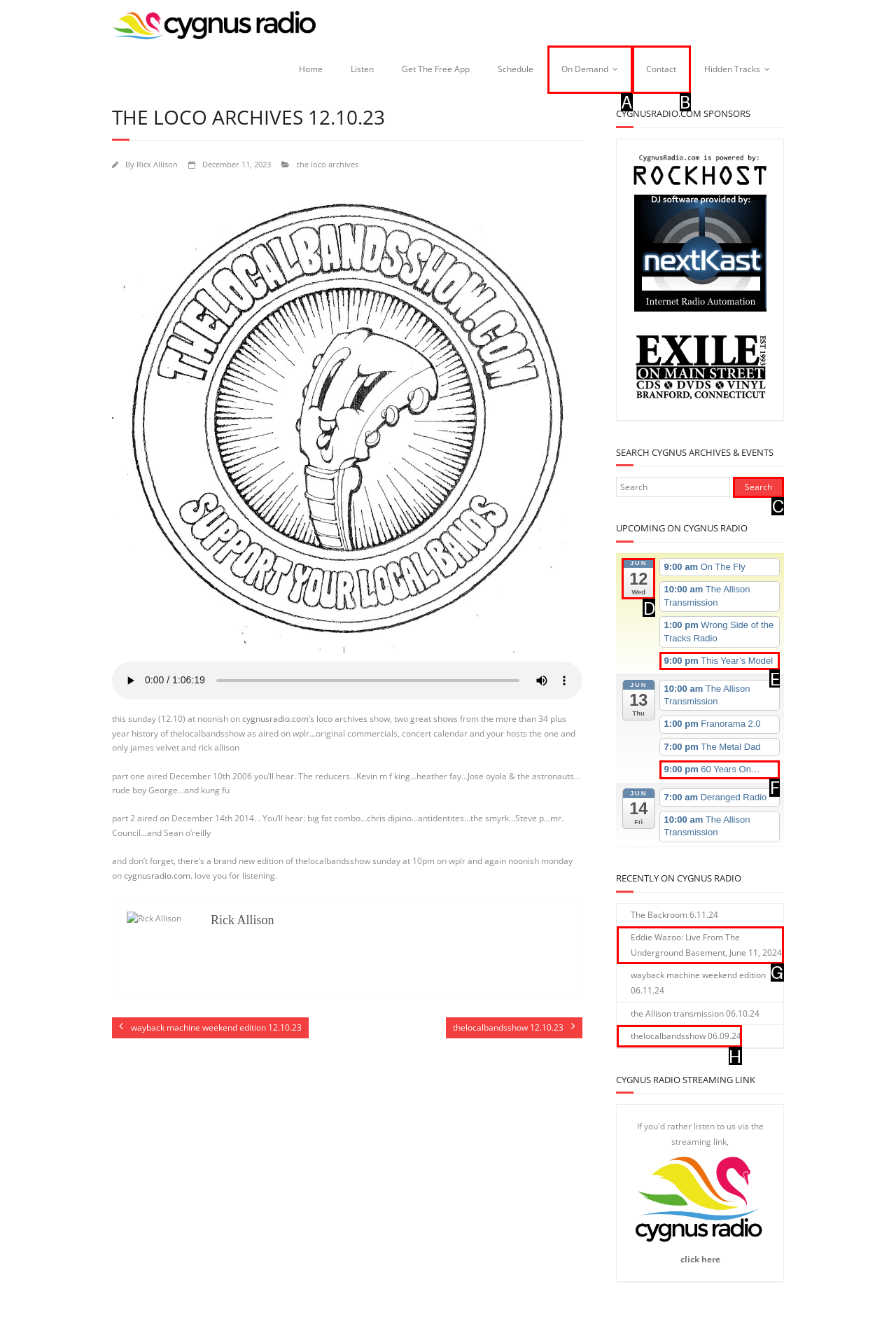Find the correct option to complete this instruction: Check the upcoming events on Cygnus Radio. Reply with the corresponding letter.

D